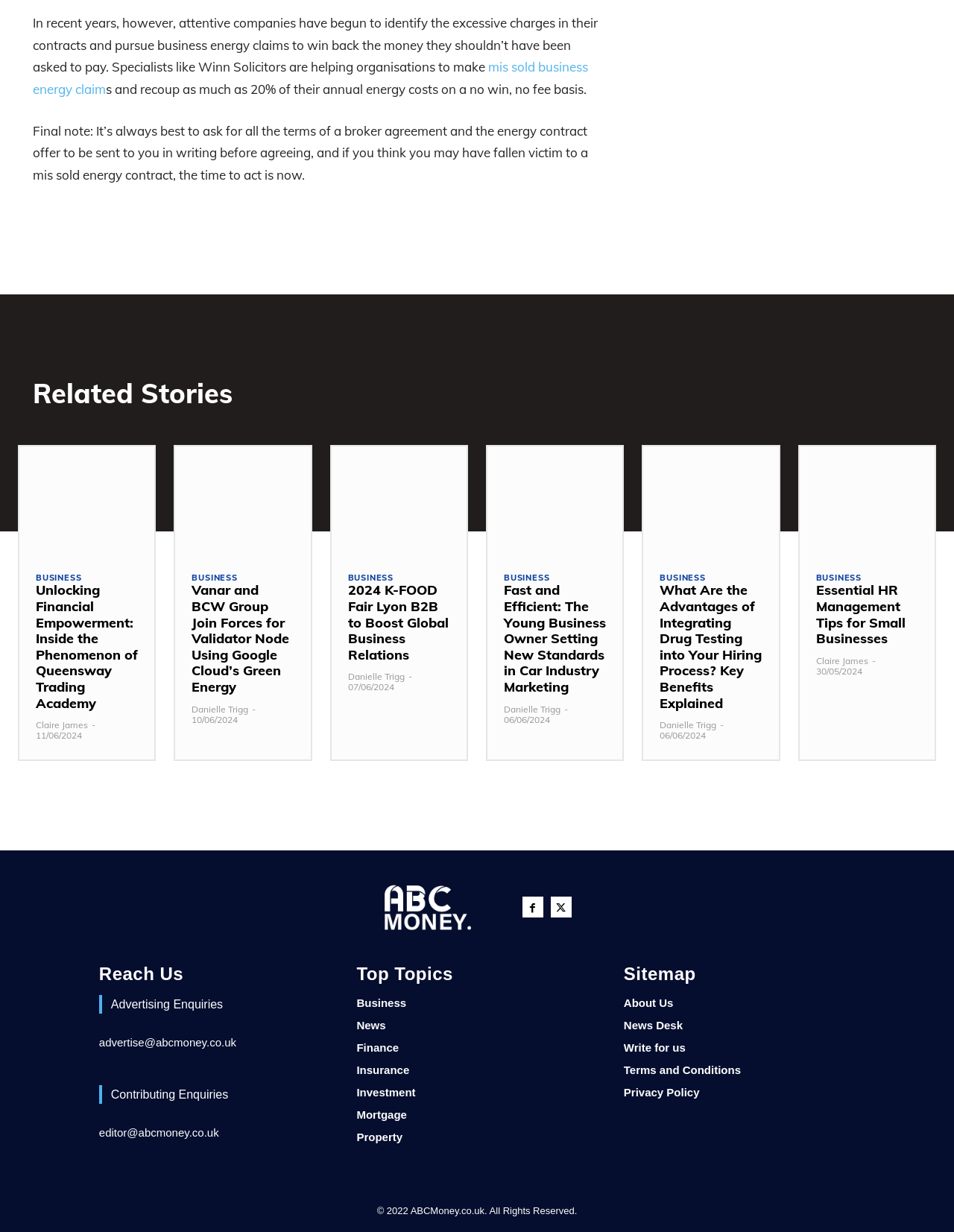Could you provide the bounding box coordinates for the portion of the screen to click to complete this instruction: "Click on the 'outdoor privacy screen' link"?

None